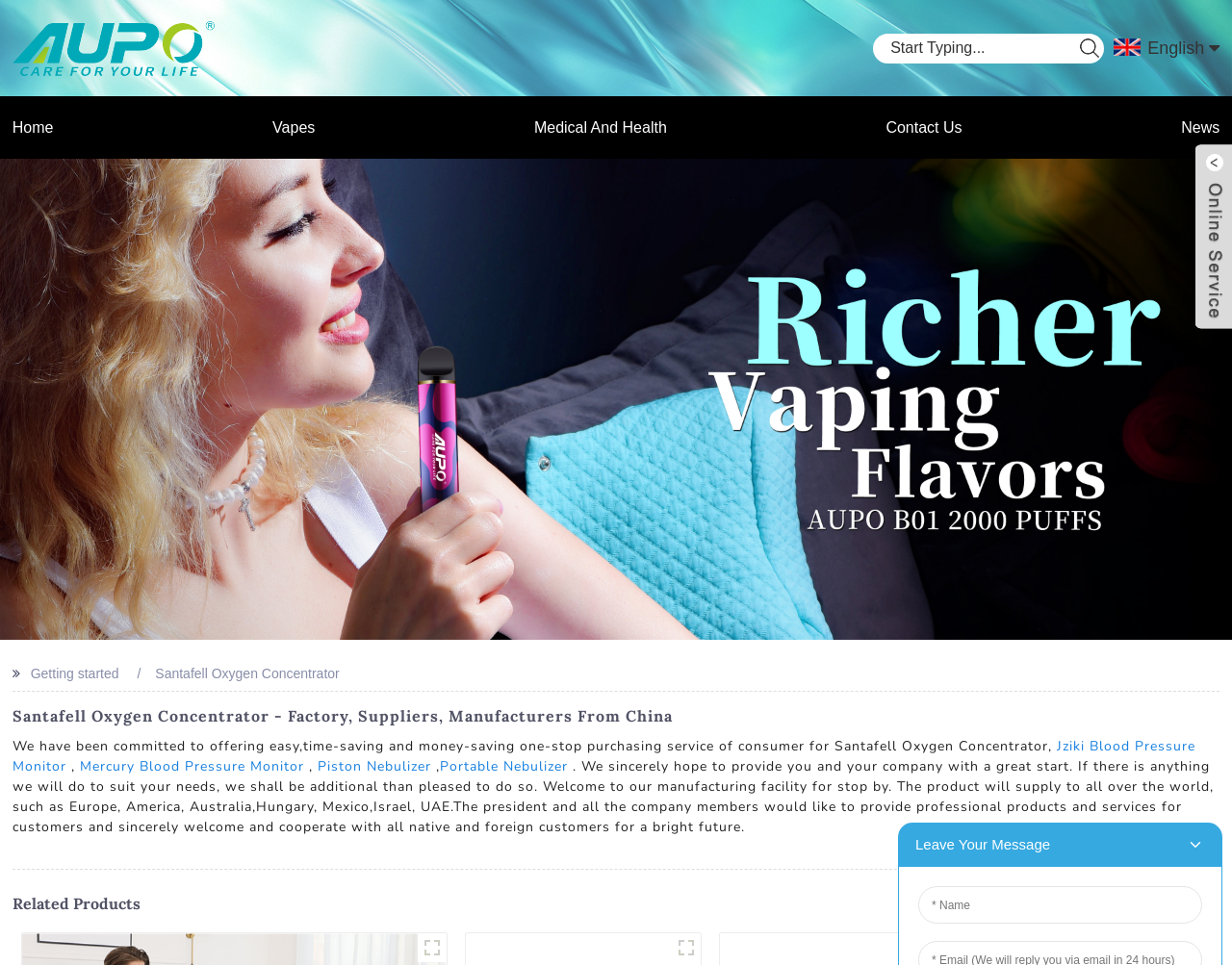Highlight the bounding box coordinates of the element that should be clicked to carry out the following instruction: "View related products". The coordinates must be given as four float numbers ranging from 0 to 1, i.e., [left, top, right, bottom].

[0.01, 0.926, 0.99, 0.947]